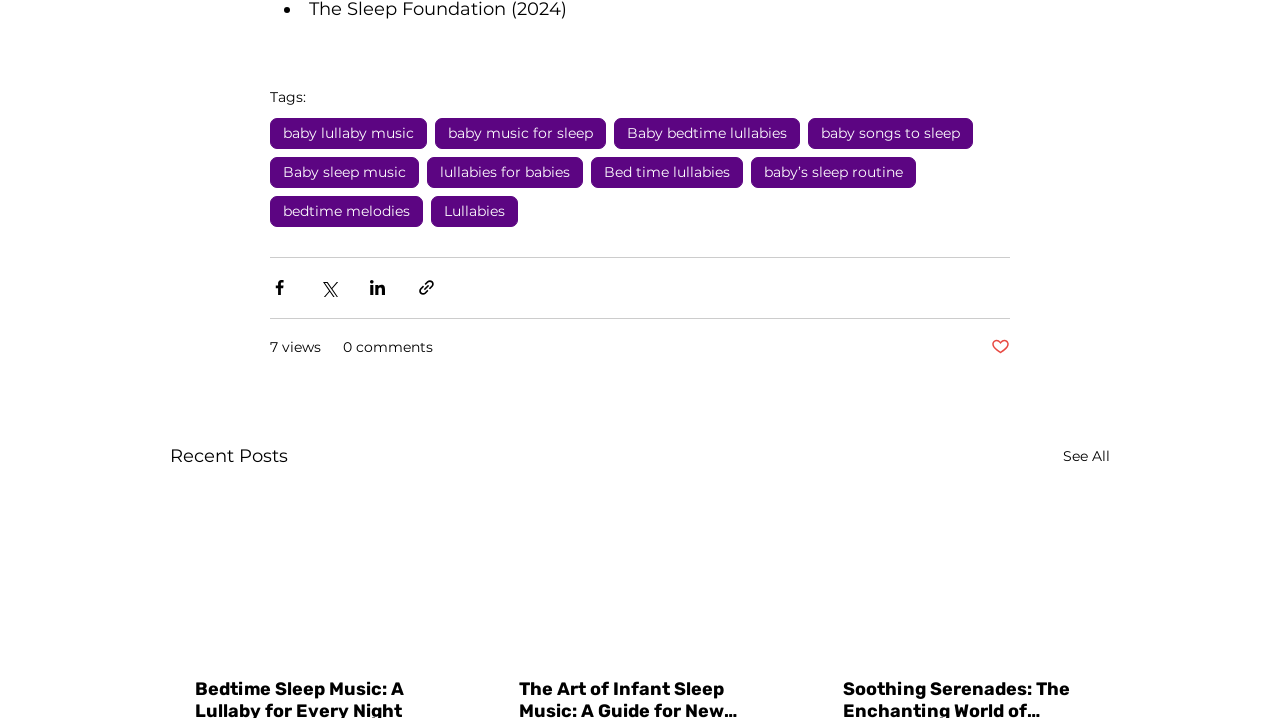Please identify the bounding box coordinates of the element's region that should be clicked to execute the following instruction: "View 'Recent Posts'". The bounding box coordinates must be four float numbers between 0 and 1, i.e., [left, top, right, bottom].

[0.133, 0.615, 0.225, 0.656]